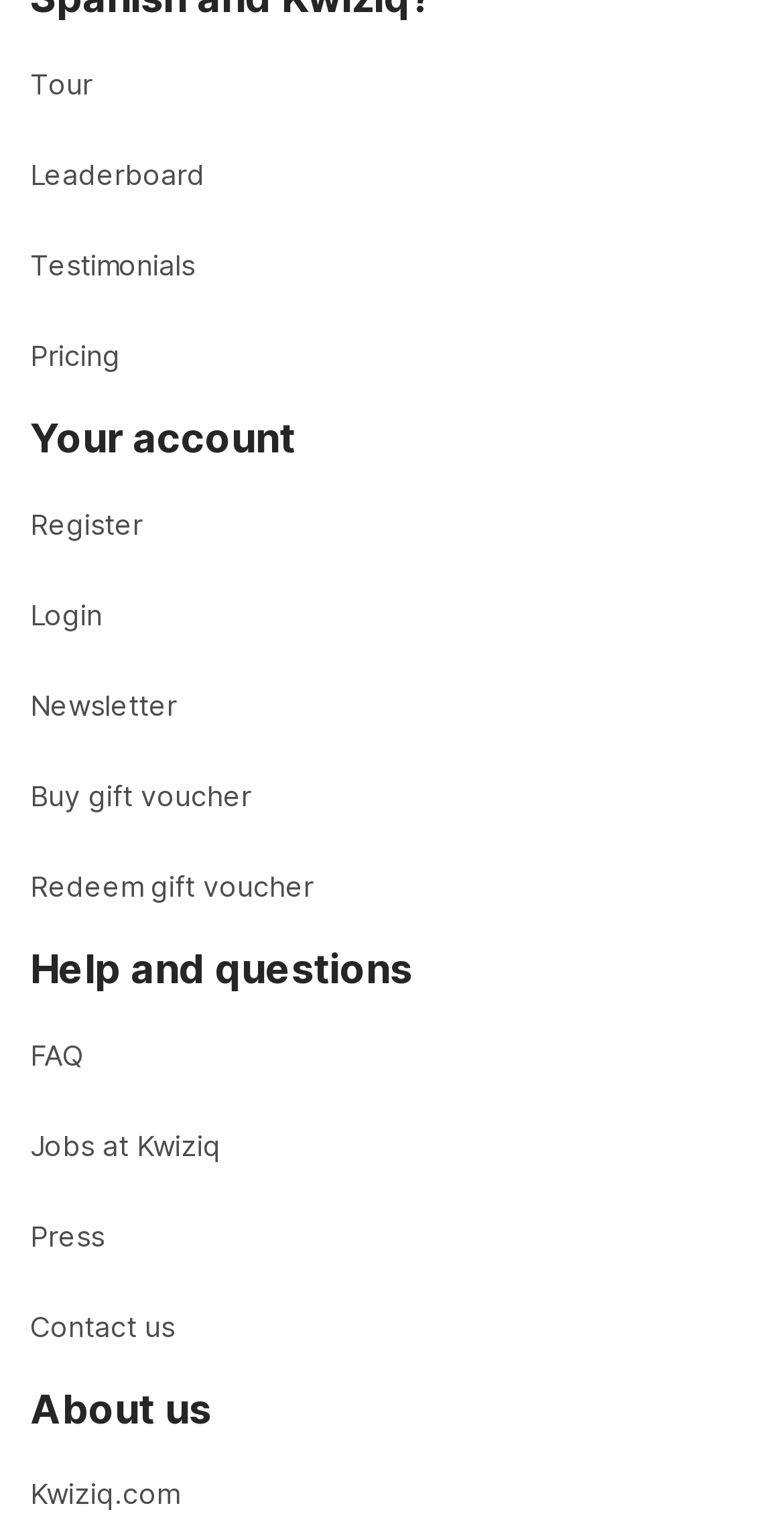Respond with a single word or phrase:
What is the last link on the webpage?

Contact us